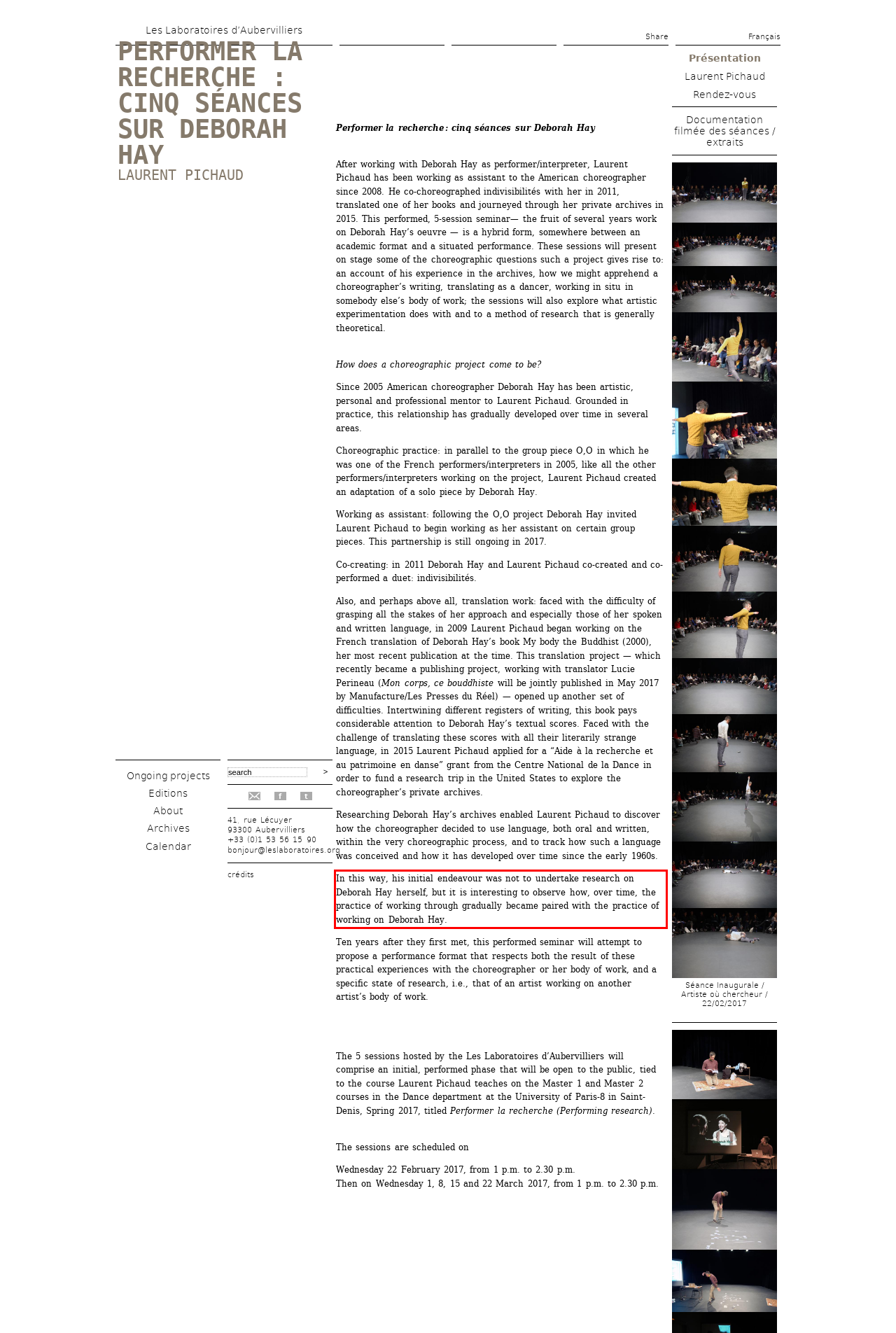Please examine the webpage screenshot and extract the text within the red bounding box using OCR.

In this way, his initial endeavour was not to undertake research on Deborah Hay herself, but it is interesting to observe how, over time, the practice of working through gradually became paired with the practice of working on Deborah Hay.